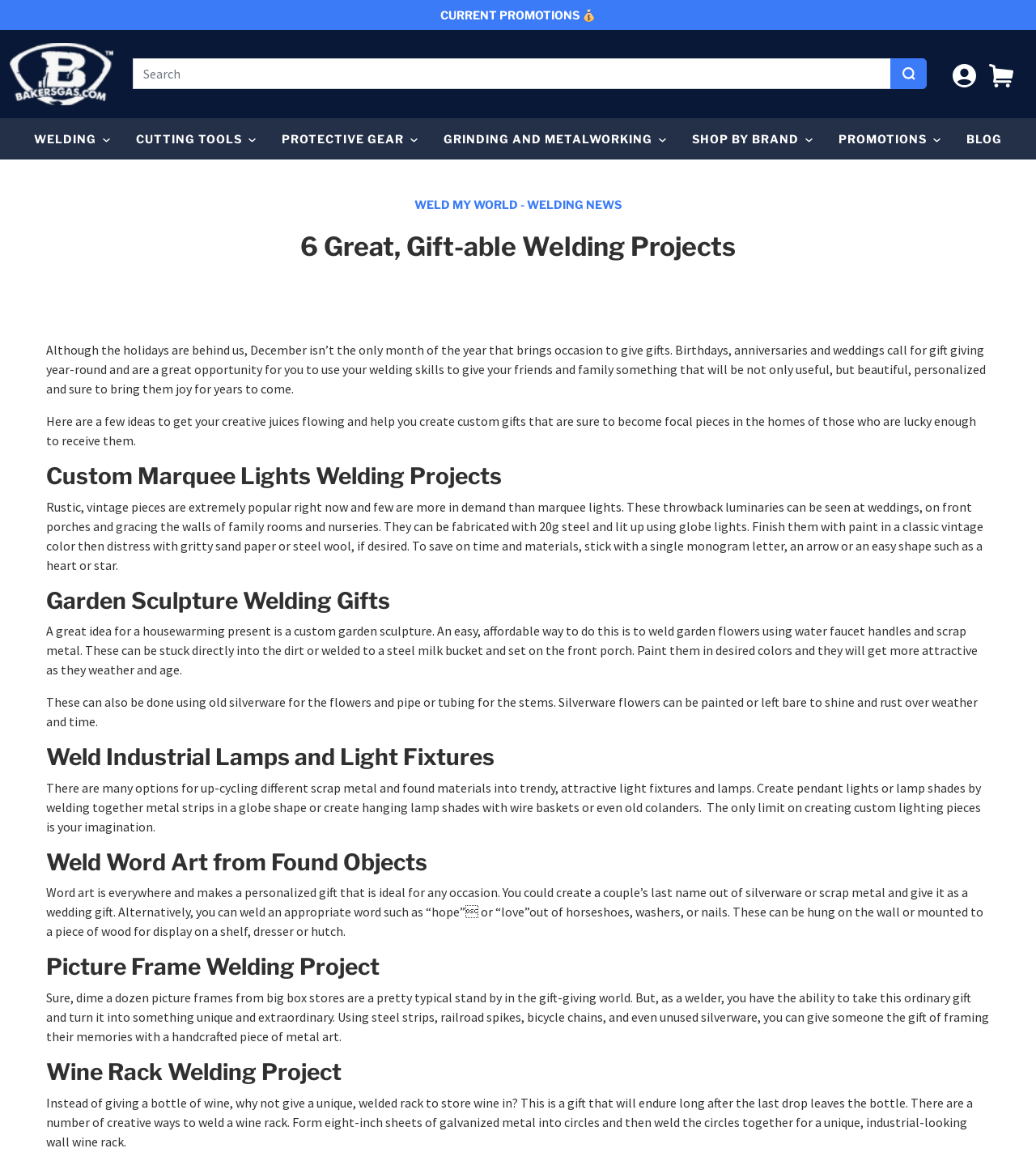What is one way to finish custom marquee lights?
Provide a concise answer using a single word or phrase based on the image.

Paint and distress